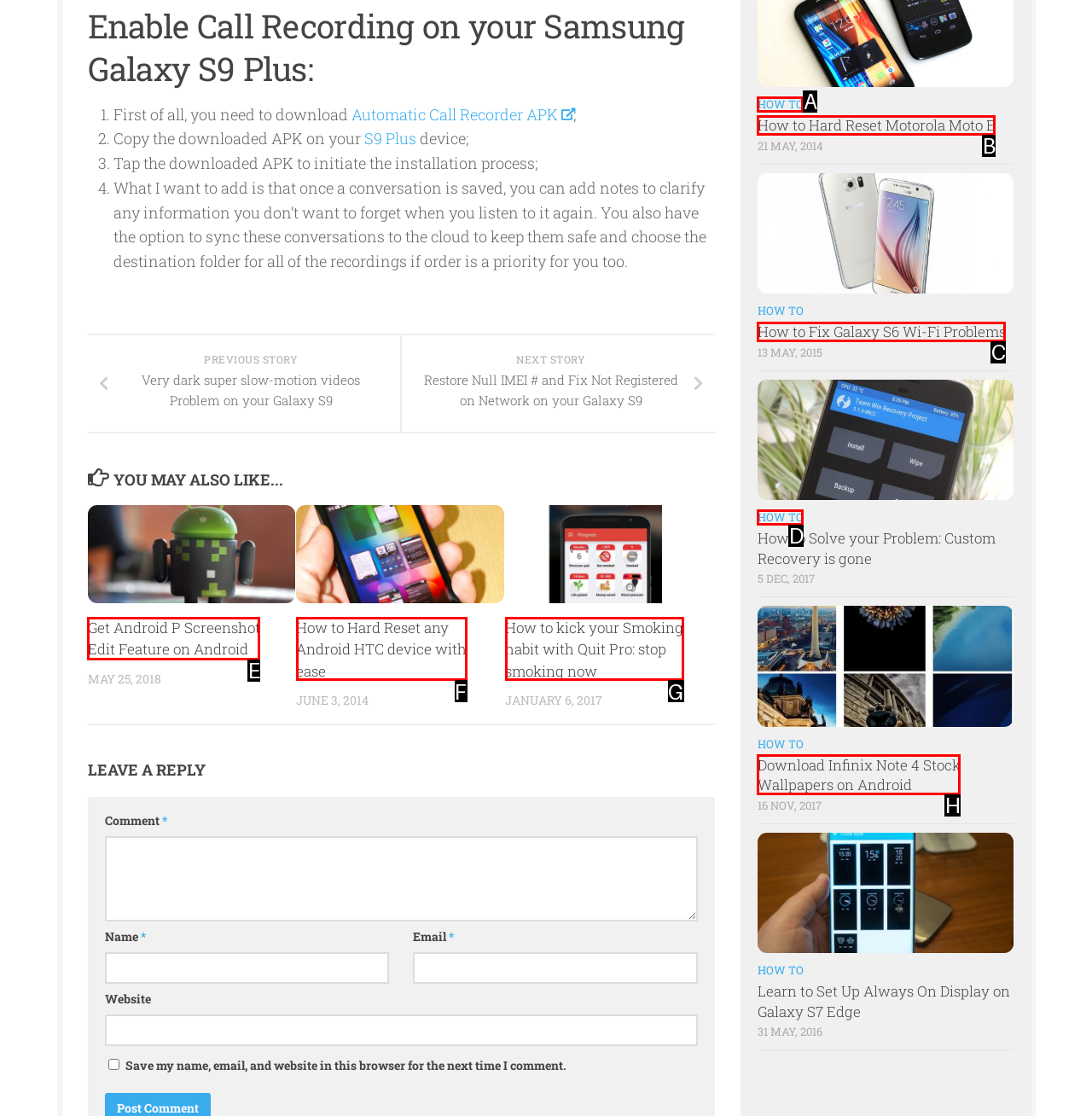From the given options, choose the one to complete the task: Click on the 'Get Android P Screenshot Edit Feature on Android' link
Indicate the letter of the correct option.

E